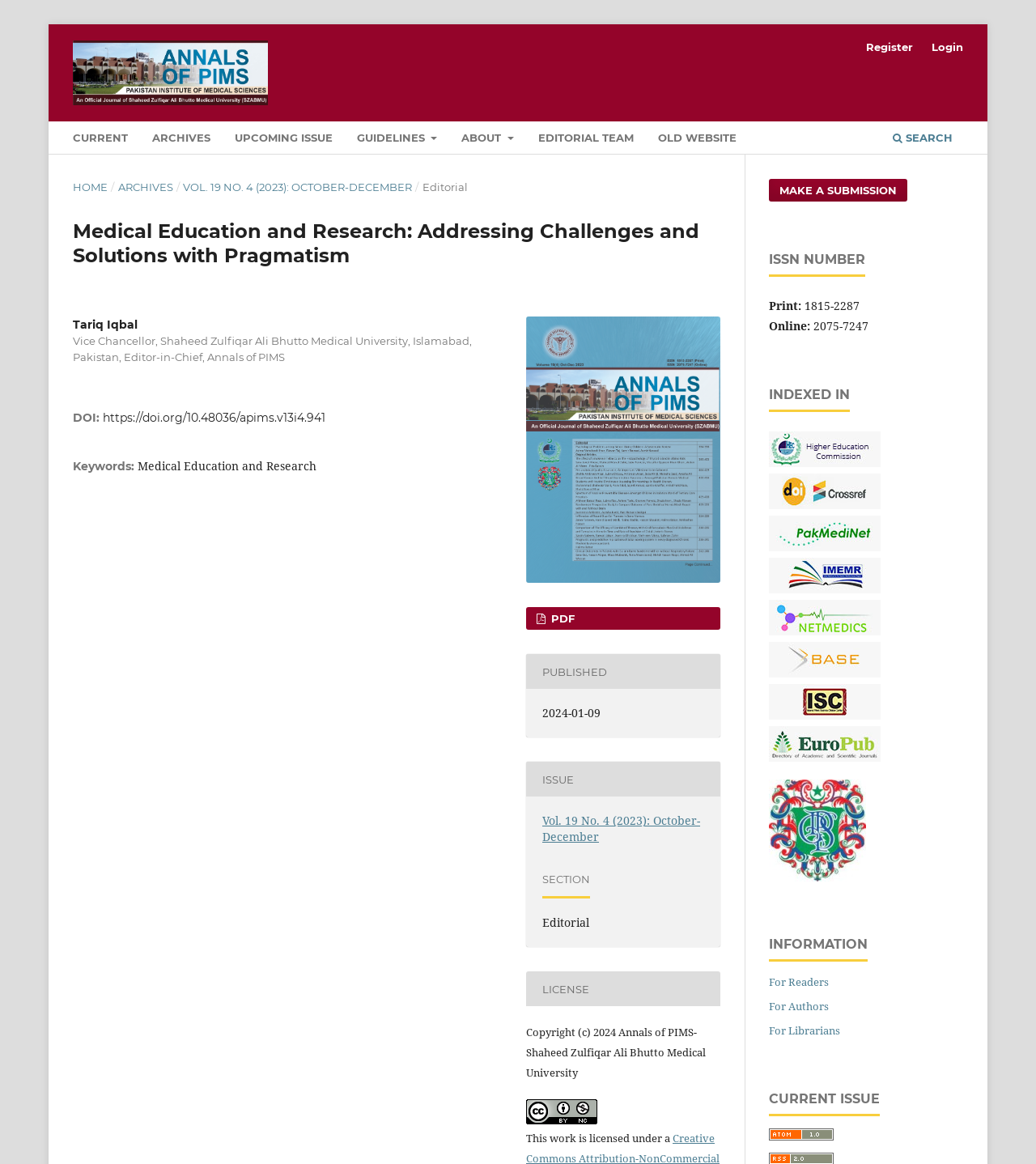Determine the bounding box coordinates of the clickable element to complete this instruction: "Click the 'CURRENT' link". Provide the coordinates in the format of four float numbers between 0 and 1, [left, top, right, bottom].

[0.065, 0.108, 0.129, 0.132]